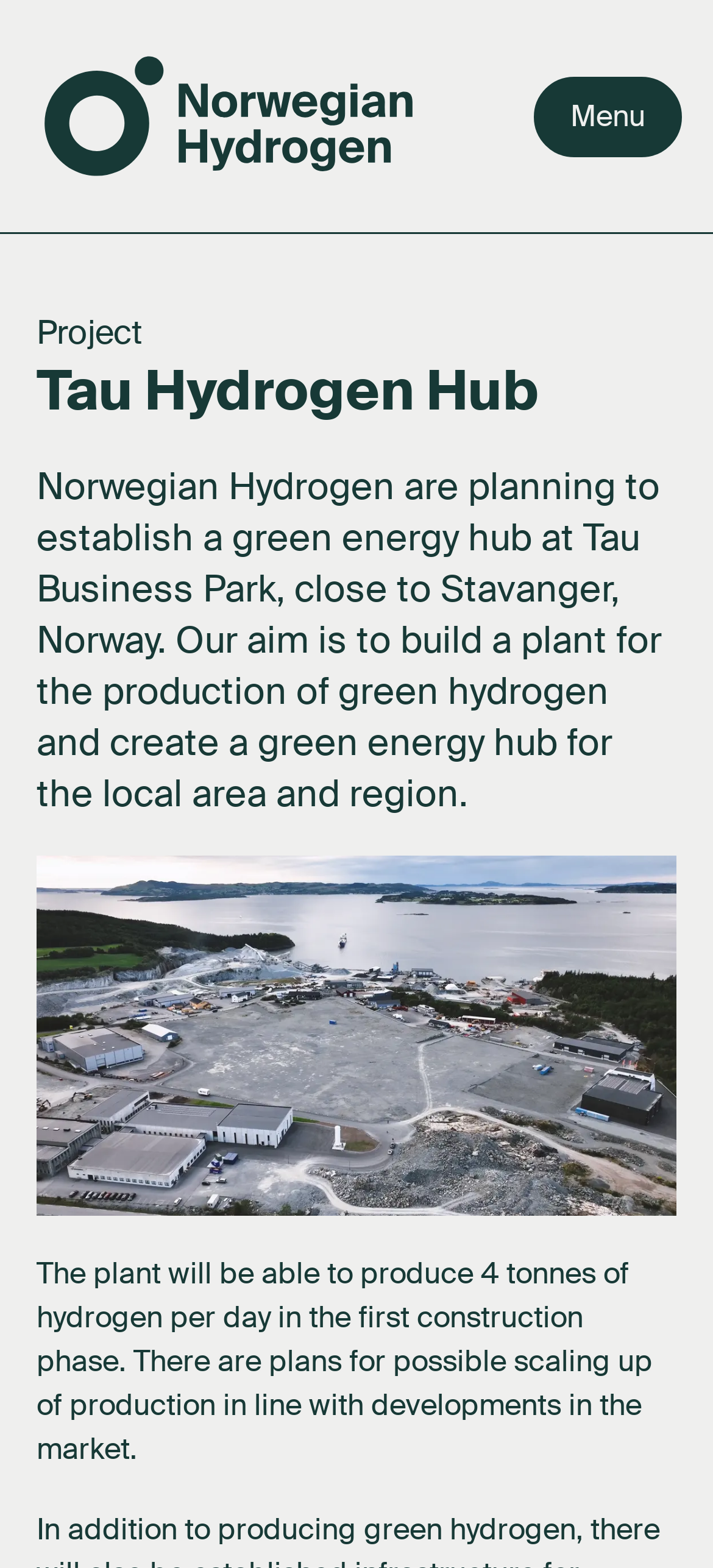Respond to the question with just a single word or phrase: 
Where is the green energy hub located?

Tau Business Park